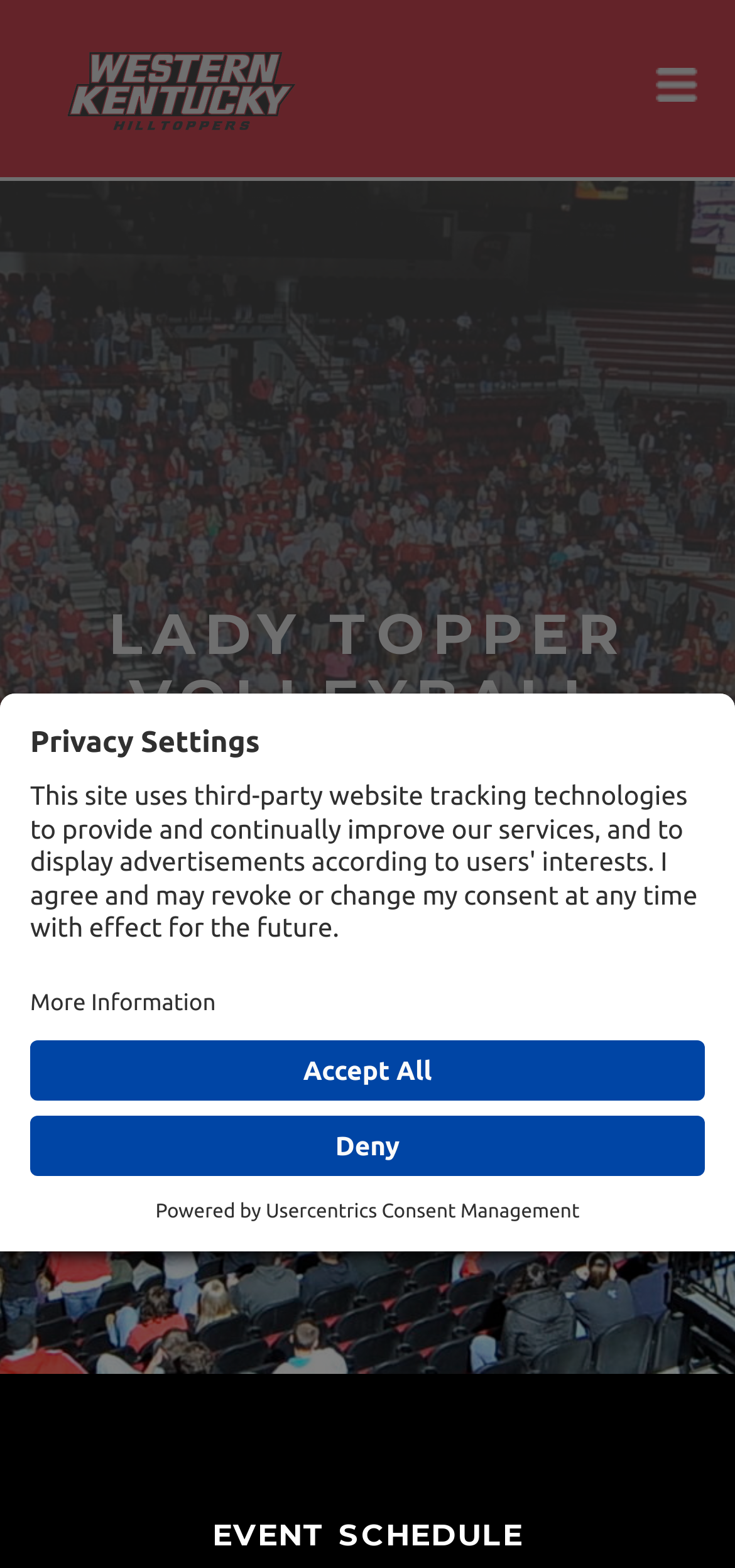Identify the bounding box of the HTML element described here: "Register". Provide the coordinates as four float numbers between 0 and 1: [left, top, right, bottom].

[0.291, 0.547, 0.709, 0.62]